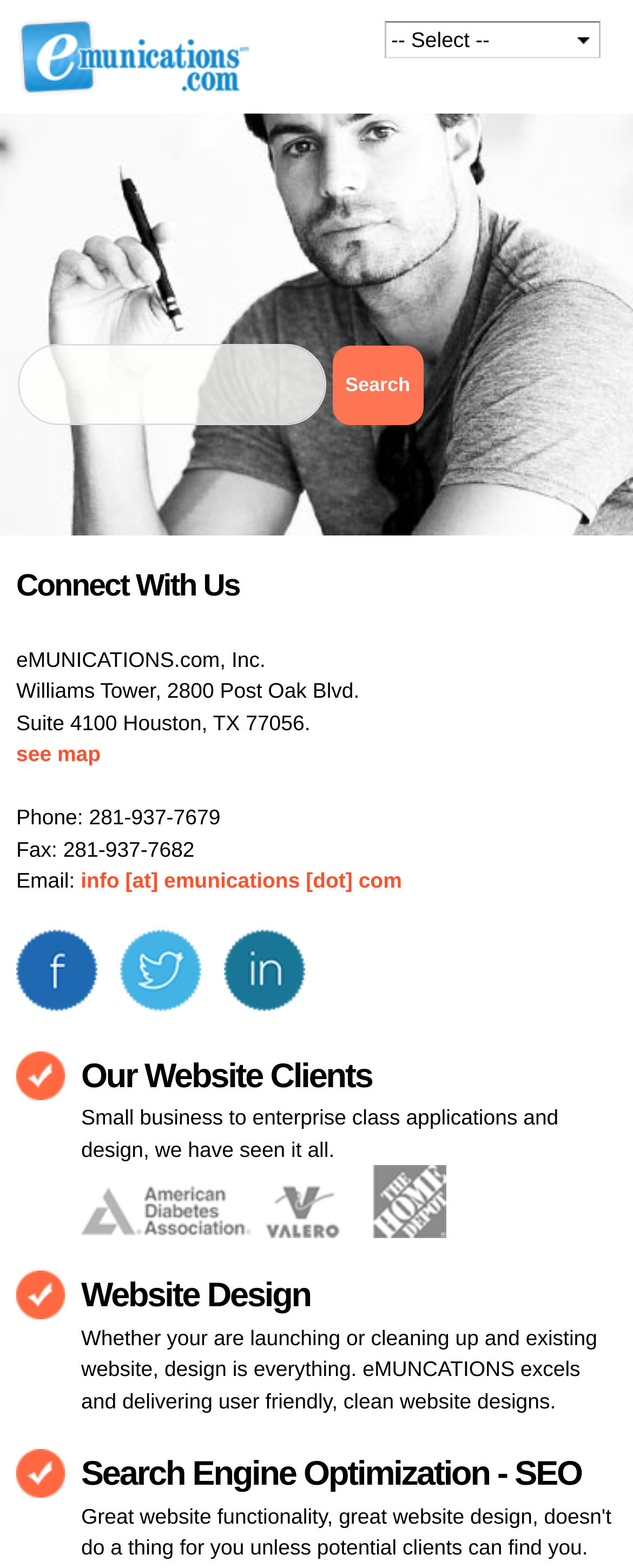Please respond in a single word or phrase: 
What is the address of the company?

2800 Post Oak Blvd, Suite 4100 Houston, TX 77056